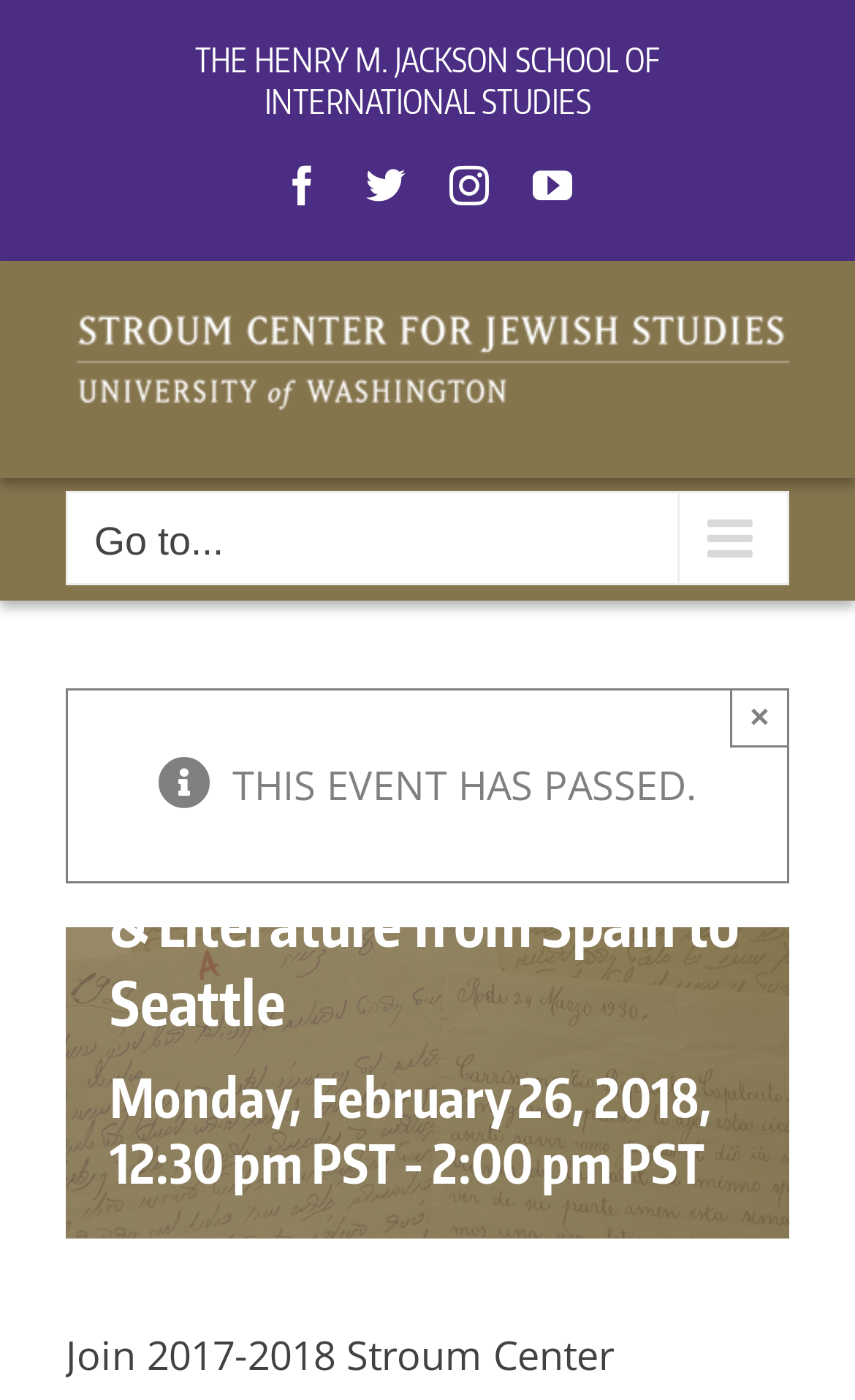Generate a detailed explanation of the webpage's features and information.

The webpage is about Graduate Fellows Molly FitzMorris, Vivian Mills, and Sarah Riskind sharing their research on Ladino language, Sephardic music, and early-modern literature of Spain. 

At the top left, there is a link to "THE HENRY M. JACKSON SCHOOL OF INTERNATIONAL STUDIES". Next to it, there are four social media links: Facebook, Twitter, Instagram, and YouTube, aligned horizontally. 

On the top right, there is a logo of the UW Stroum Center for Jewish Studies, which is also a link. Below the logo, there is a navigation menu labeled "Main Menu Mobile" with a button to expand or collapse it. 

Below the navigation menu, there is a prominent announcement stating "THIS EVENT HAS PASSED." 

The main content of the webpage is divided into two sections. On the left, there is an image titled "Letters in Ladino". On the right, there are two headings. The first heading is the title of the event, "Grad Fellows: Sephardic Culture: Music, Language & Literature from Spain to Seattle". The second heading provides the date and time of the event, "Monday, February 26, 2018, 12:30 pm PST - 2:00 pm PST". 

At the bottom right, there is a link to "Go to Top" of the page.